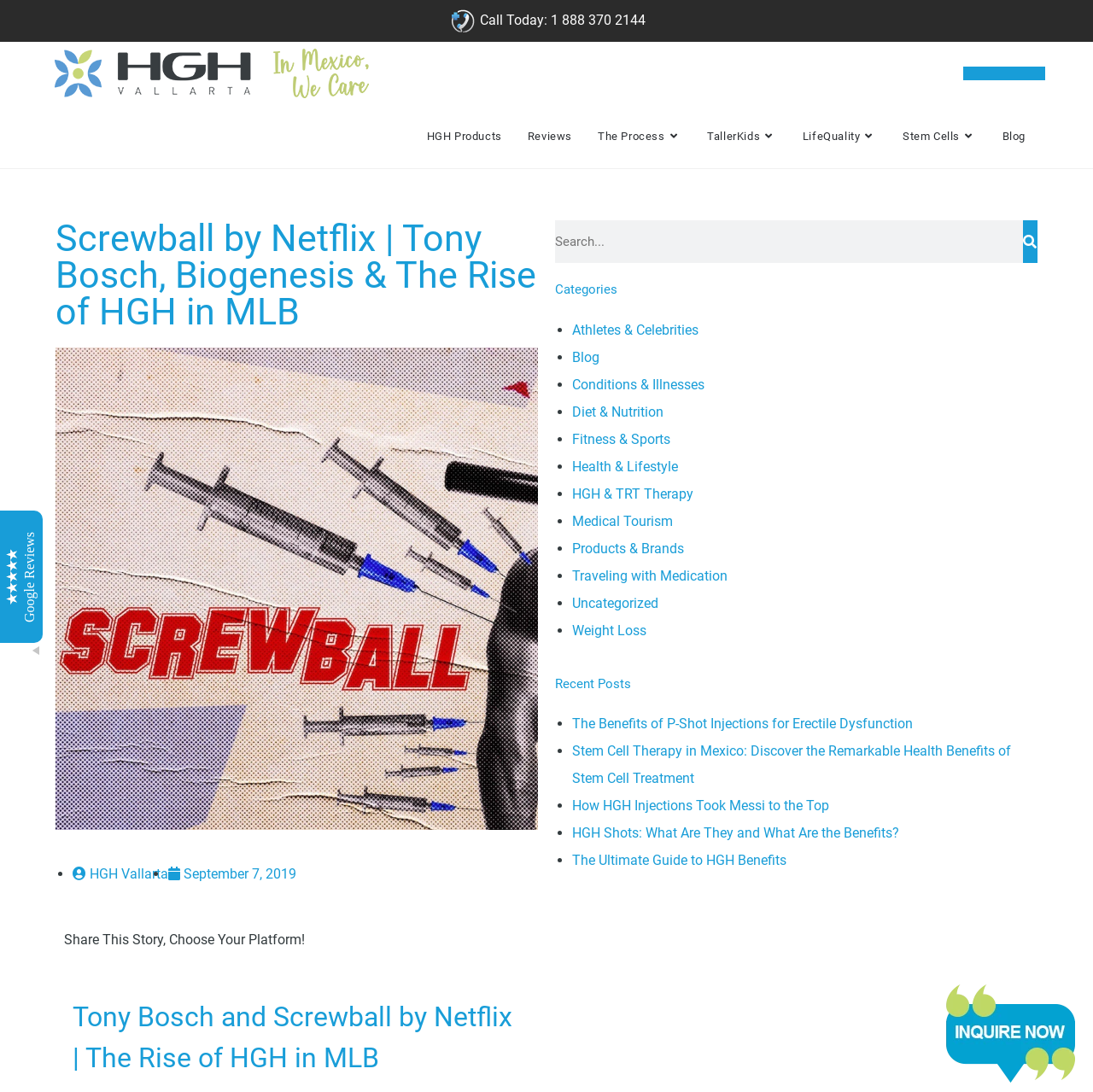Using the format (top-left x, top-left y, bottom-right x, bottom-right y), and given the element description, identify the bounding box coordinates within the screenshot: aria-label="Advertisement" name="aswift_2" title="Advertisement"

None